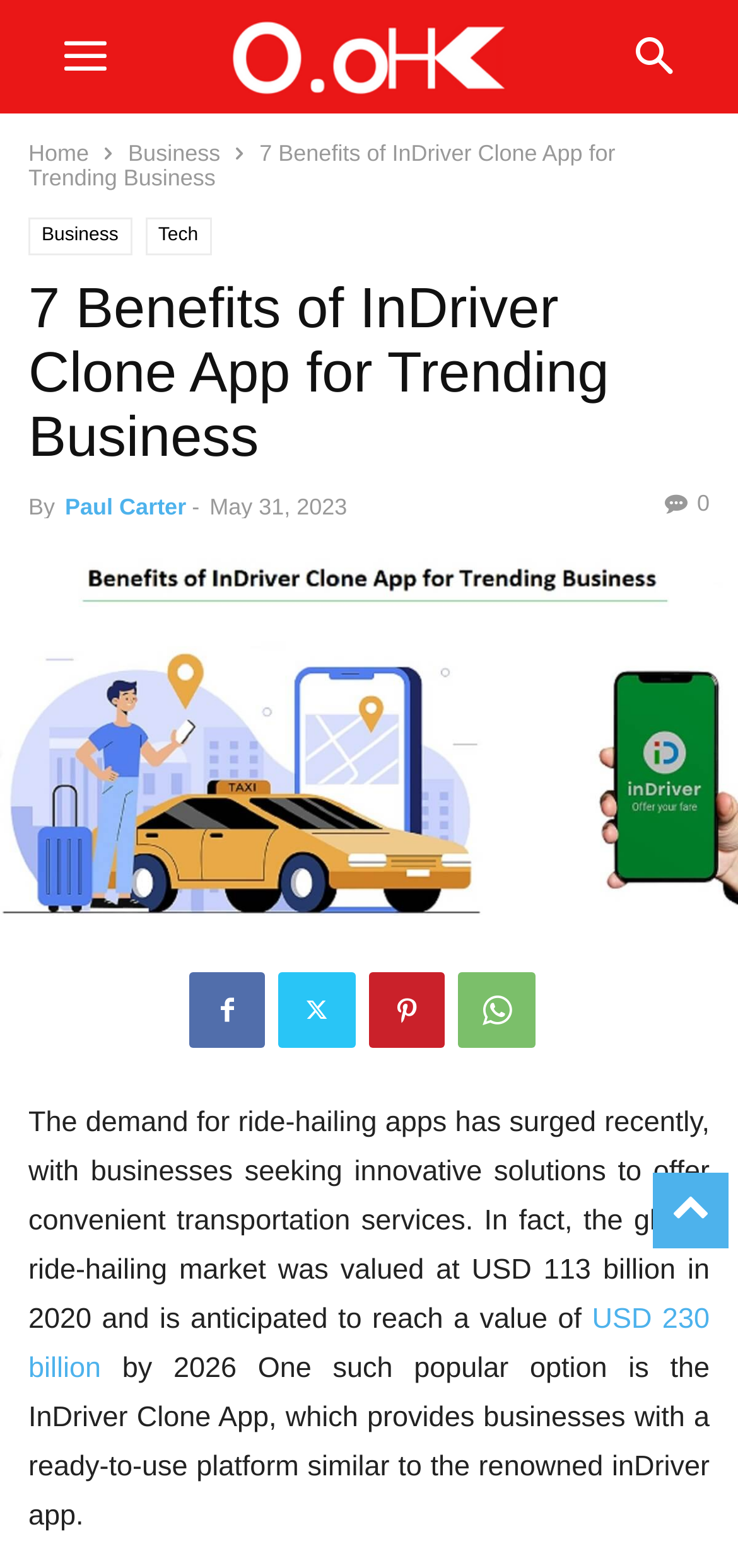Analyze the image and give a detailed response to the question:
Who is the author of the article?

The author of the article is mentioned as Paul Carter, which is linked to the text 'By' in the article. This information is provided in the header section of the article.